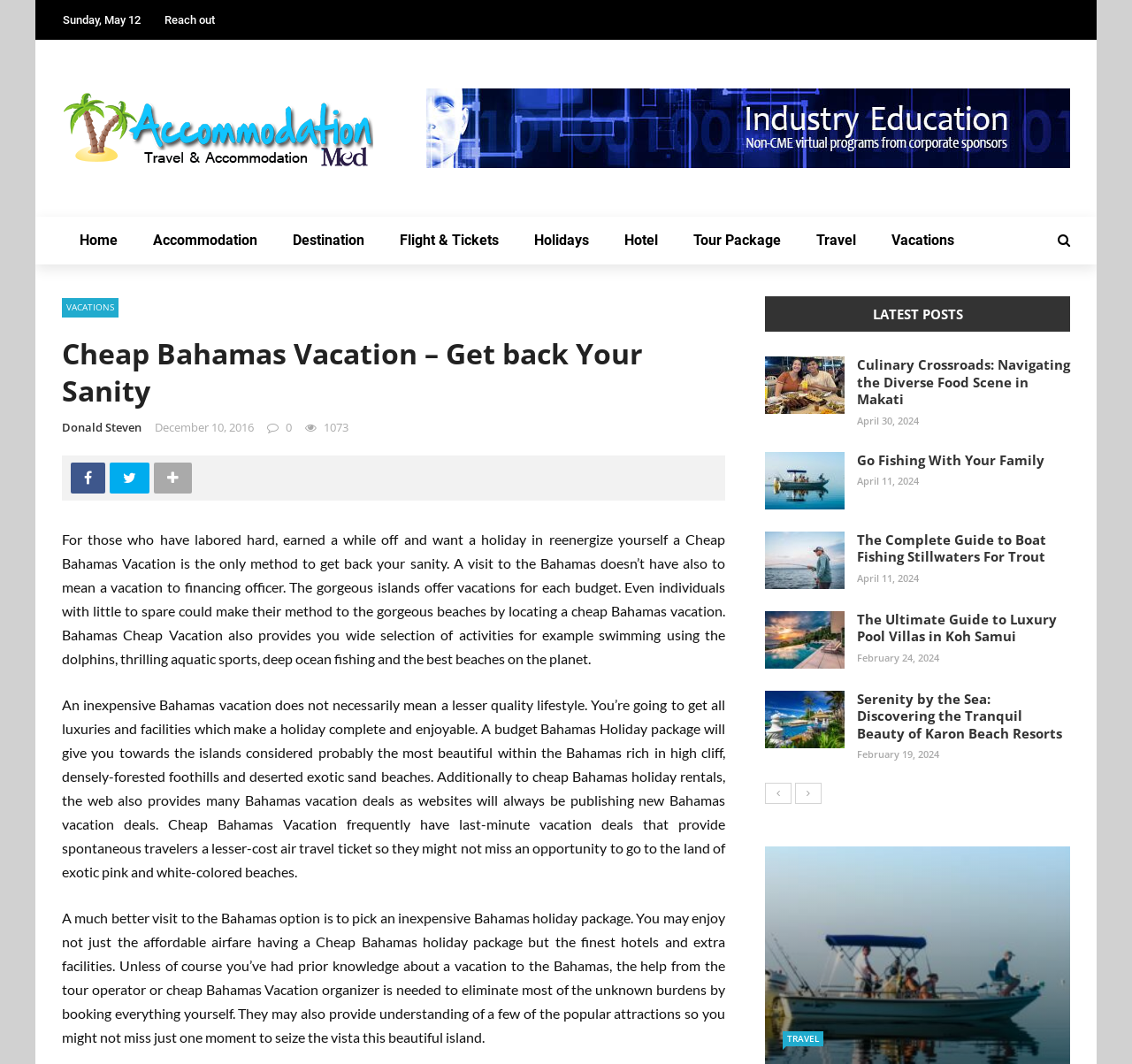Provide the bounding box coordinates of the area you need to click to execute the following instruction: "Click on the 'Logo' link".

[0.055, 0.079, 0.345, 0.162]